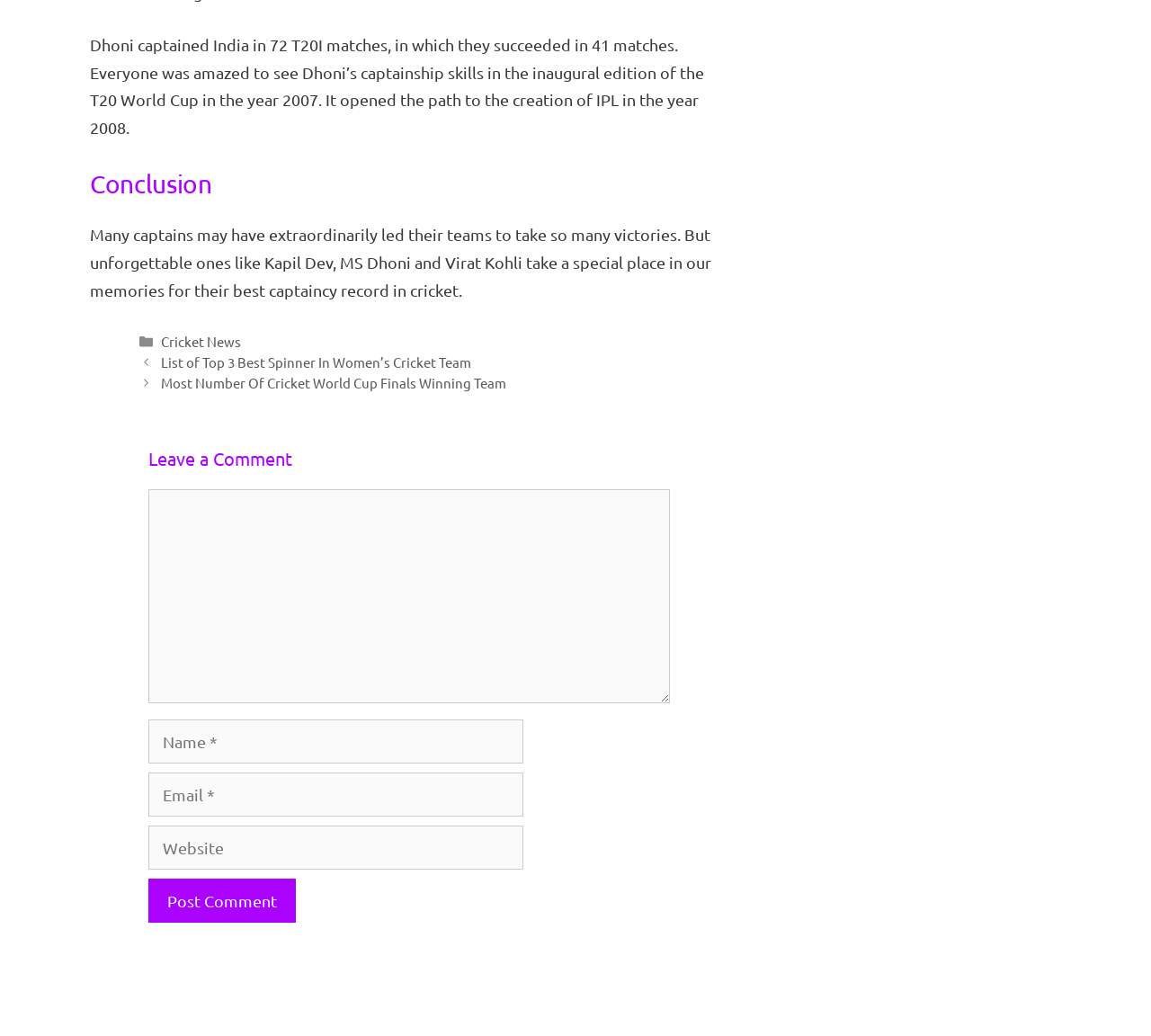Highlight the bounding box coordinates of the region I should click on to meet the following instruction: "Contact Us via phone".

None